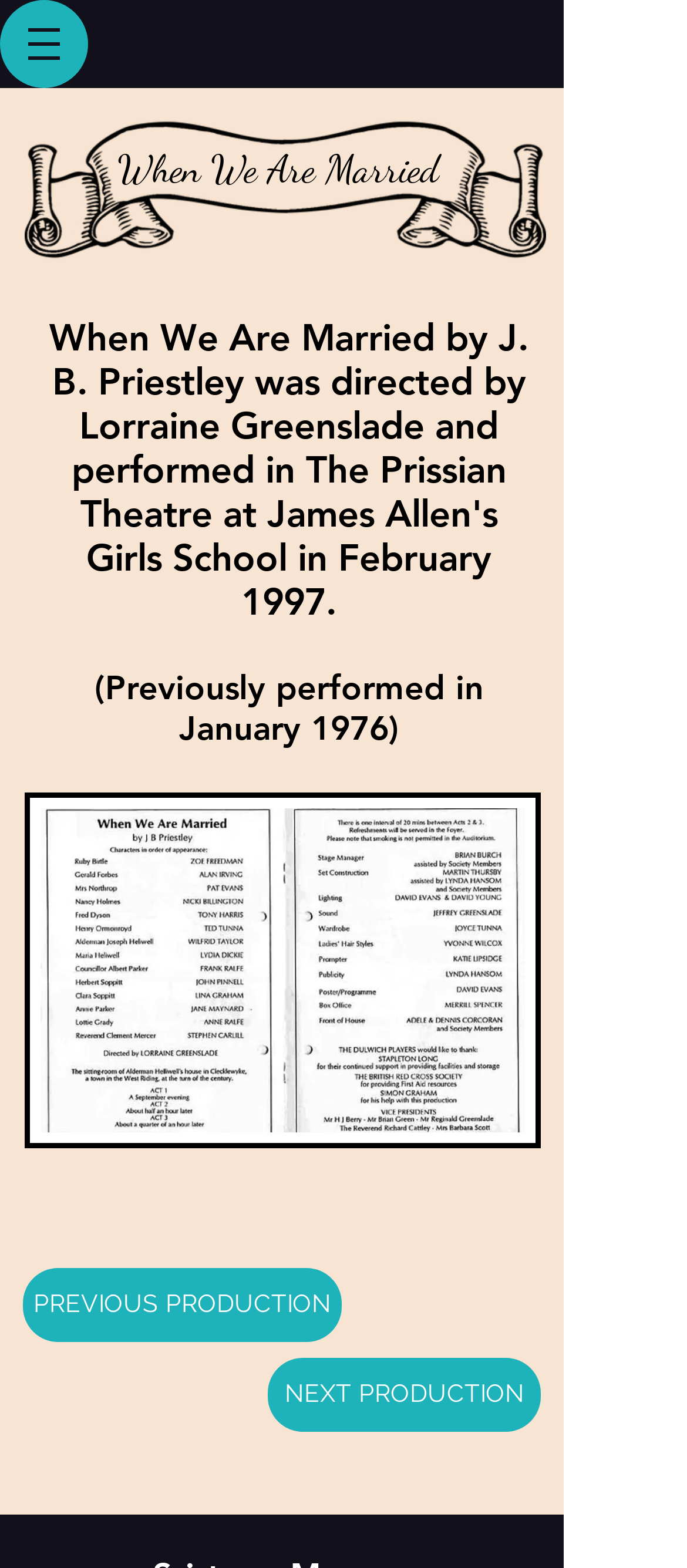What is the previous production linked to?
Utilize the image to construct a detailed and well-explained answer.

I found the answer by looking at the links on the webpage, where there is a link labeled 'PREVIOUS PRODUCTION' and another link labeled 'NEXT PRODUCTION'.